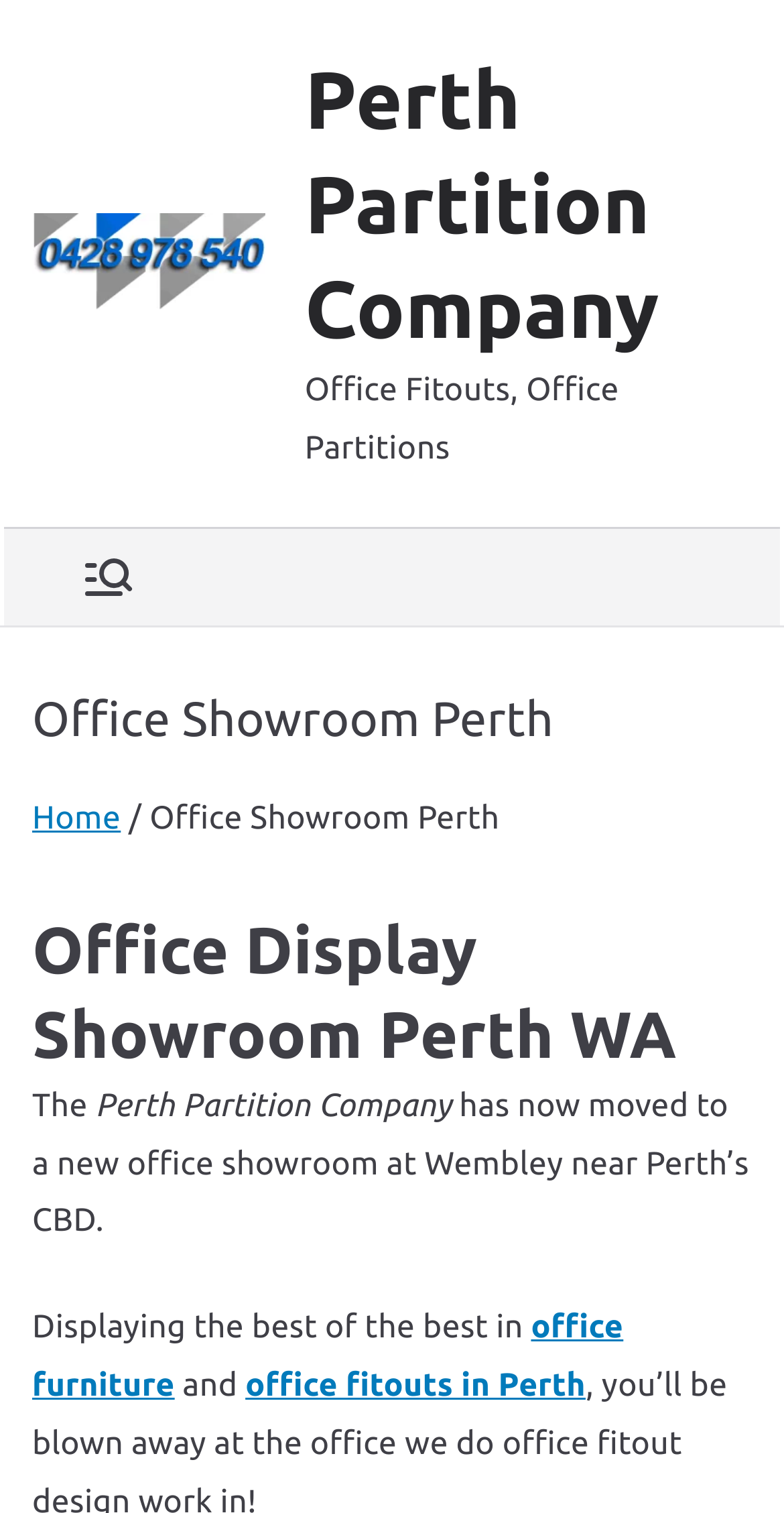What is displayed in the new office showroom? Please answer the question using a single word or phrase based on the image.

office furniture and office fitouts